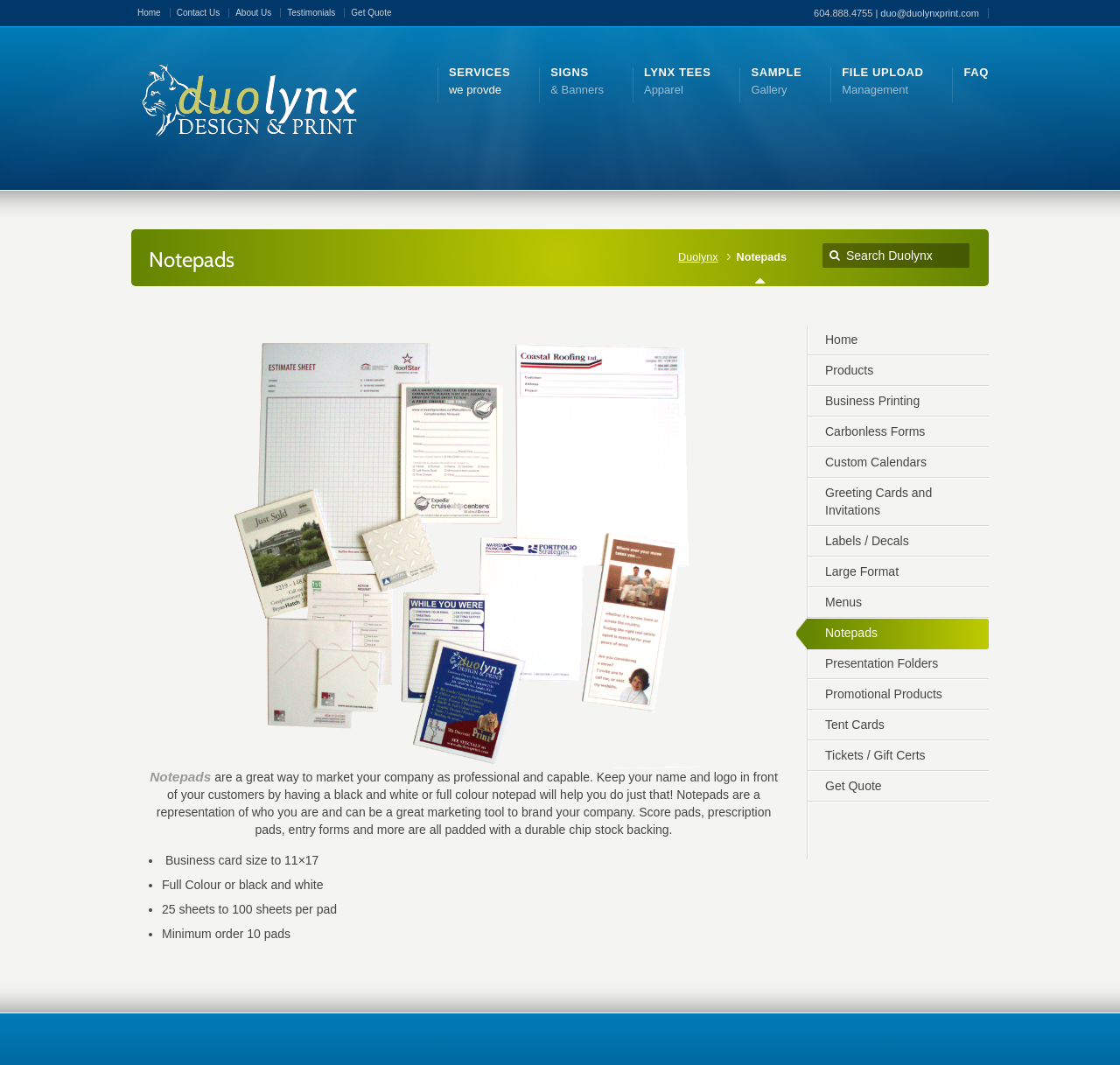Determine the bounding box coordinates of the element that should be clicked to execute the following command: "Search for something on the website".

[0.755, 0.233, 0.849, 0.247]